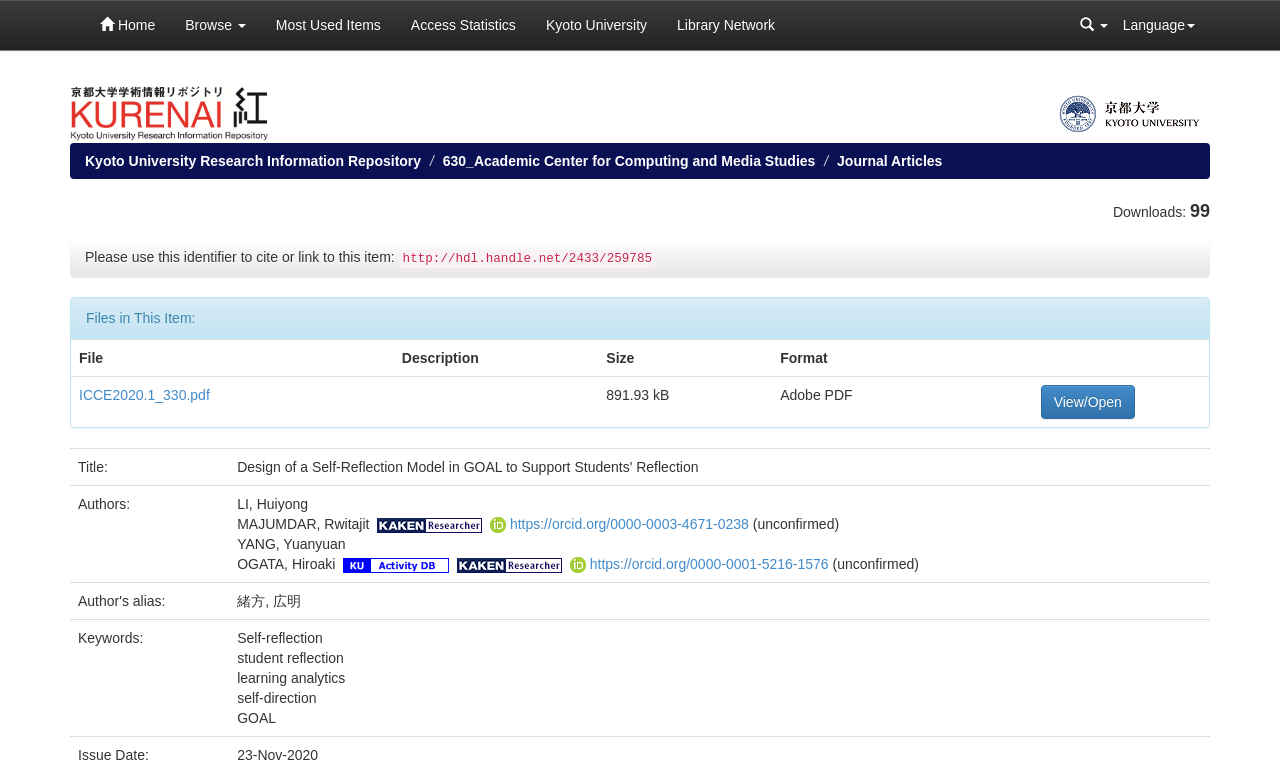Locate the bounding box coordinates of the area that needs to be clicked to fulfill the following instruction: "Click on the 'View/Open' button". The coordinates should be in the format of four float numbers between 0 and 1, namely [left, top, right, bottom].

[0.813, 0.506, 0.887, 0.551]